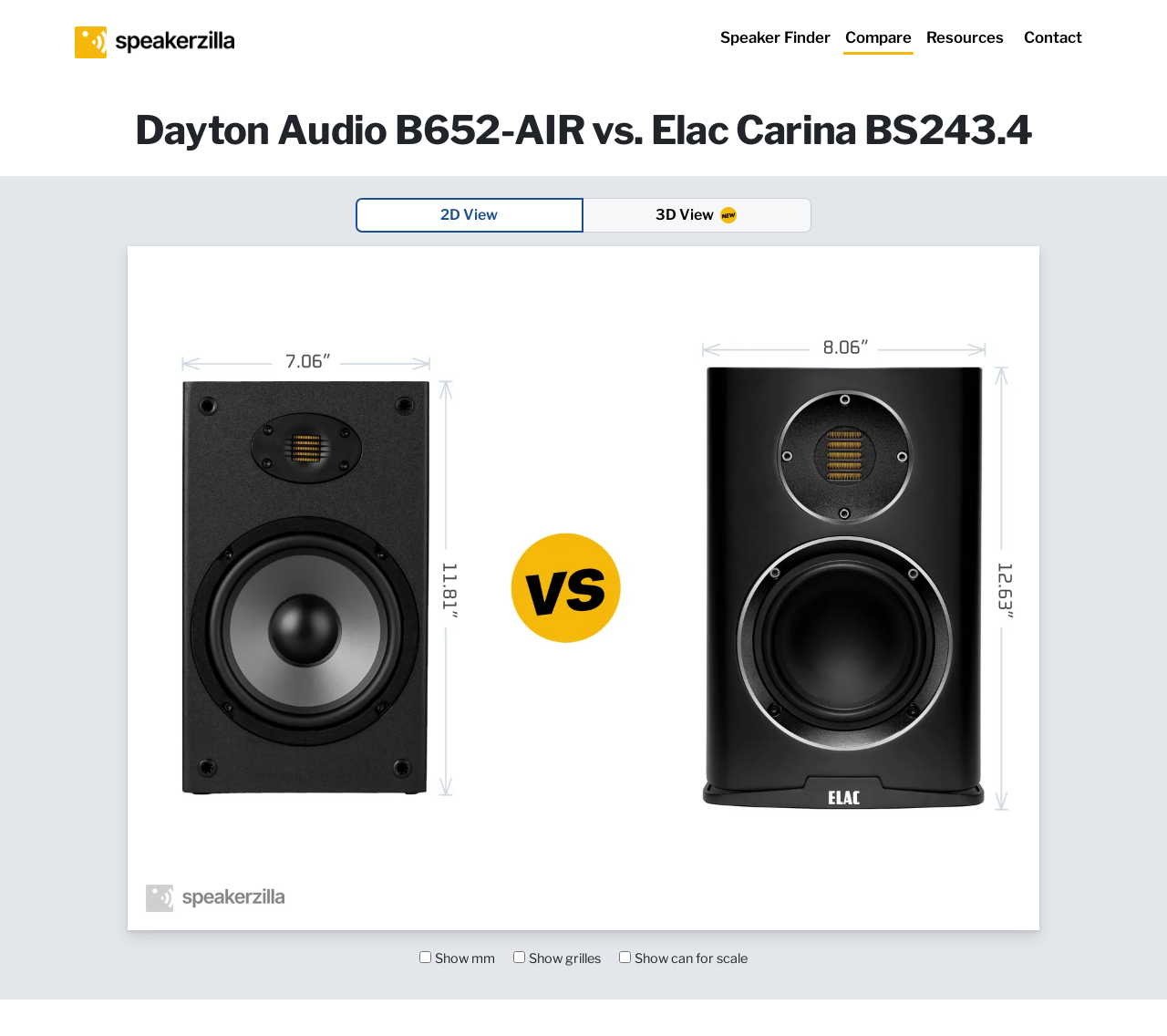From the webpage screenshot, predict the bounding box of the UI element that matches this description: "parent_node: Speaker Finder".

[0.064, 0.021, 0.201, 0.061]